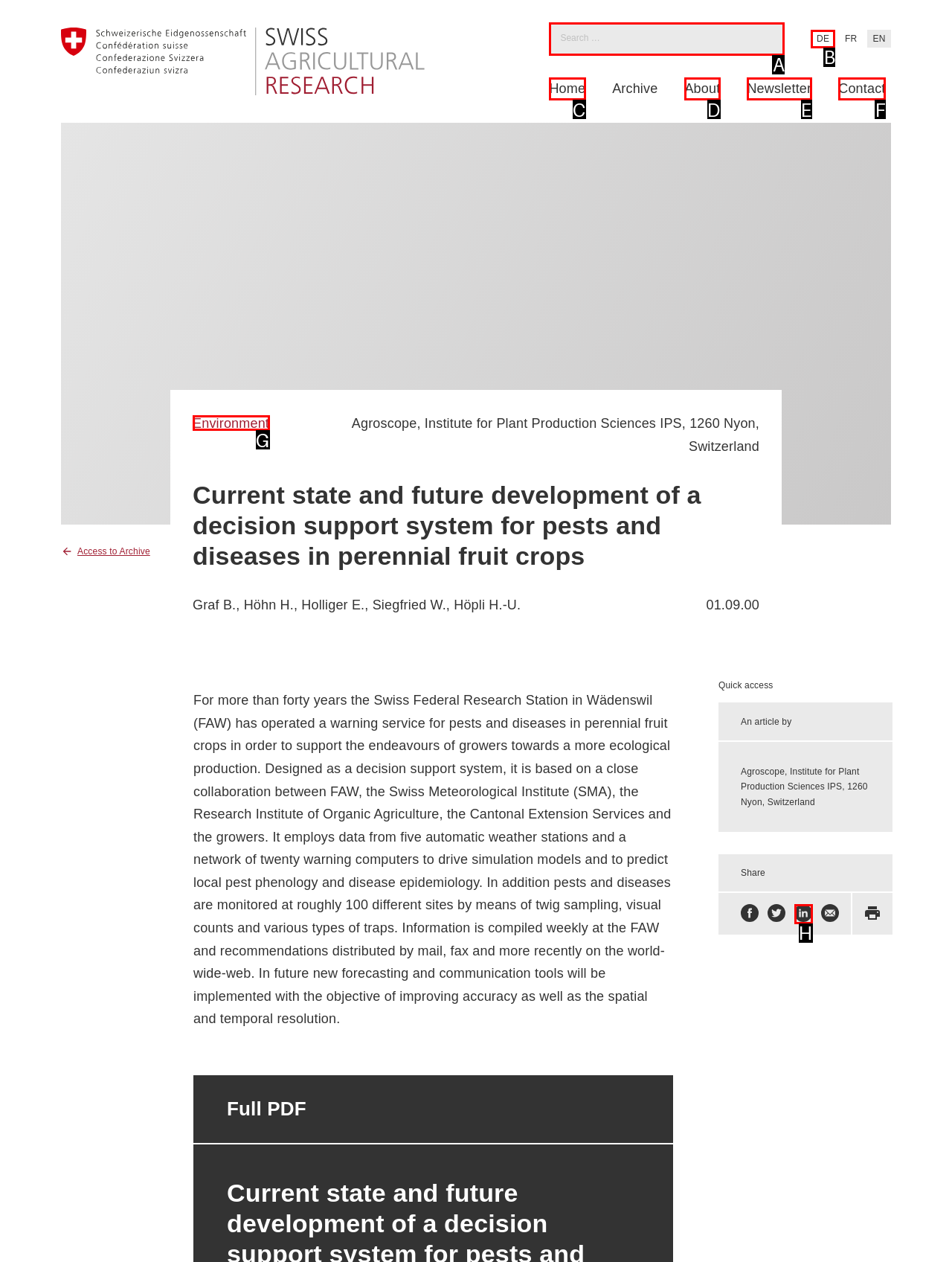Select the letter of the option that corresponds to: Environment
Provide the letter from the given options.

G